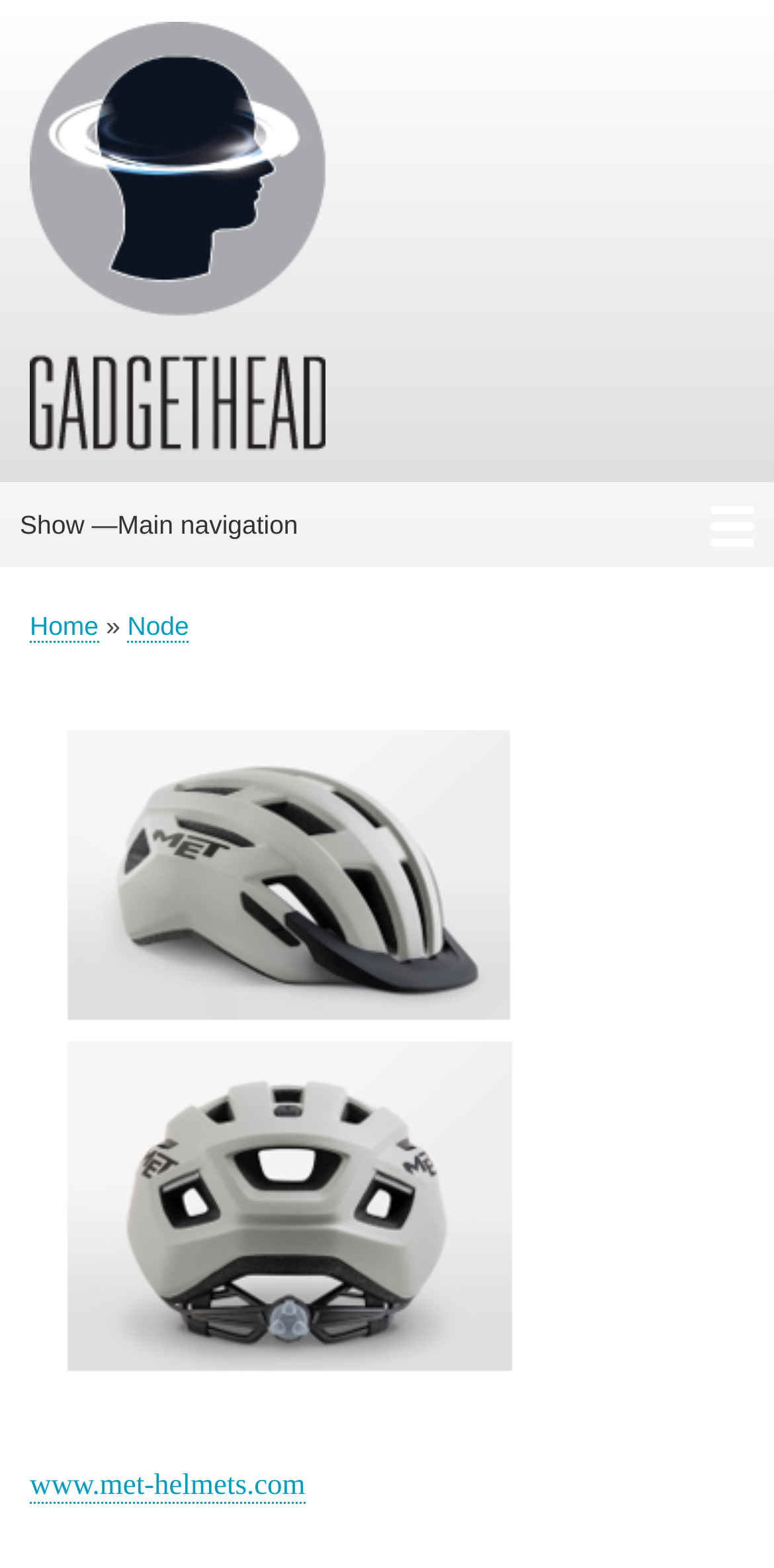What is the first link in the main navigation?
Examine the image and give a concise answer in one word or a short phrase.

Home